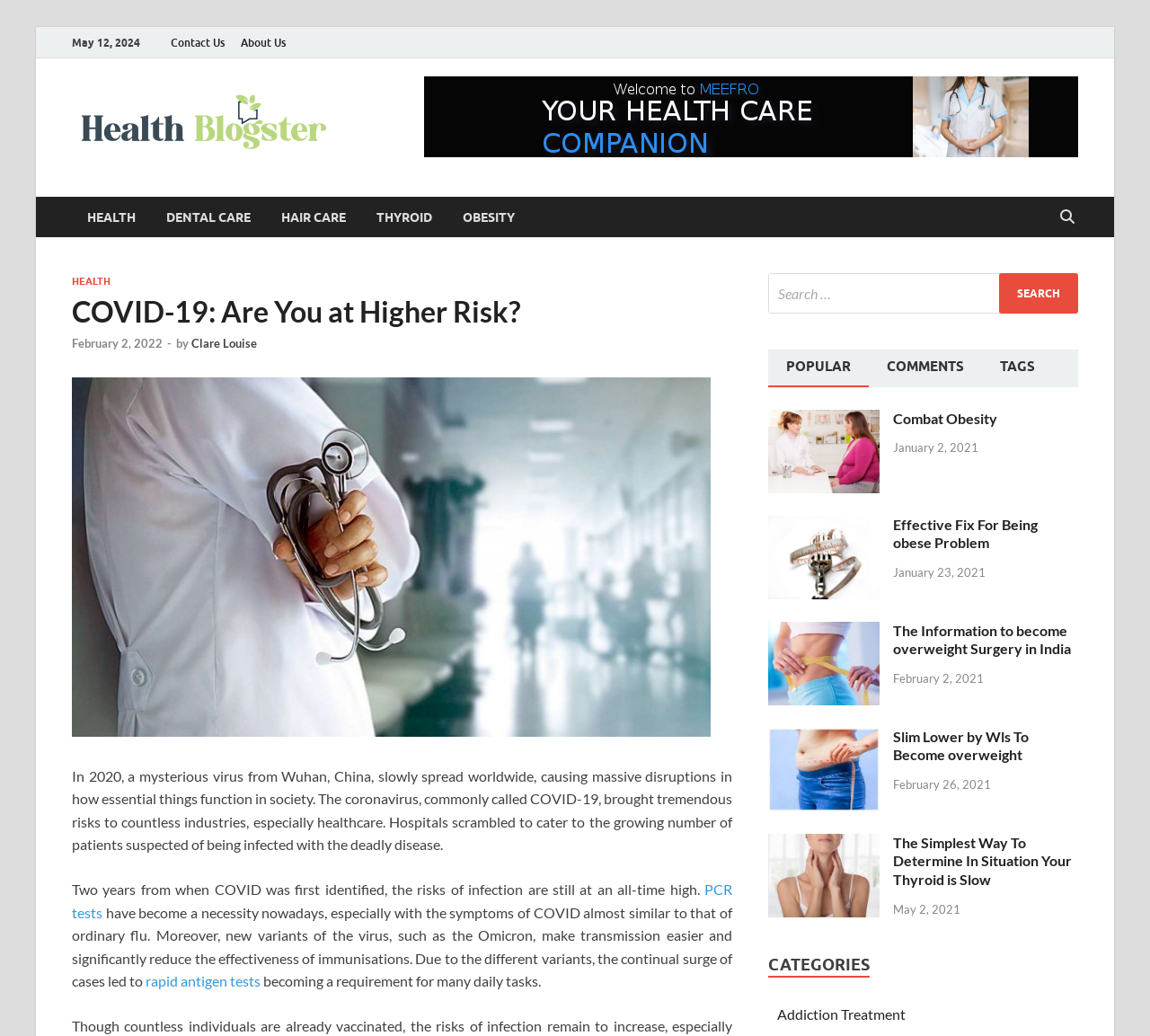How many popular articles are listed?
Look at the image and respond to the question as thoroughly as possible.

I found the popular articles section in the middle of the webpage, where it lists several articles, including 'Combat Obesity', 'Effective Fix For Being obese Problem', 'The Information to become overweight Surgery in India', 'Slim Lower by Wls To Become overweight', and 'The Simplest Way To Determine In Situation Your Thyroid is Slow', which makes a total of 5 popular articles.